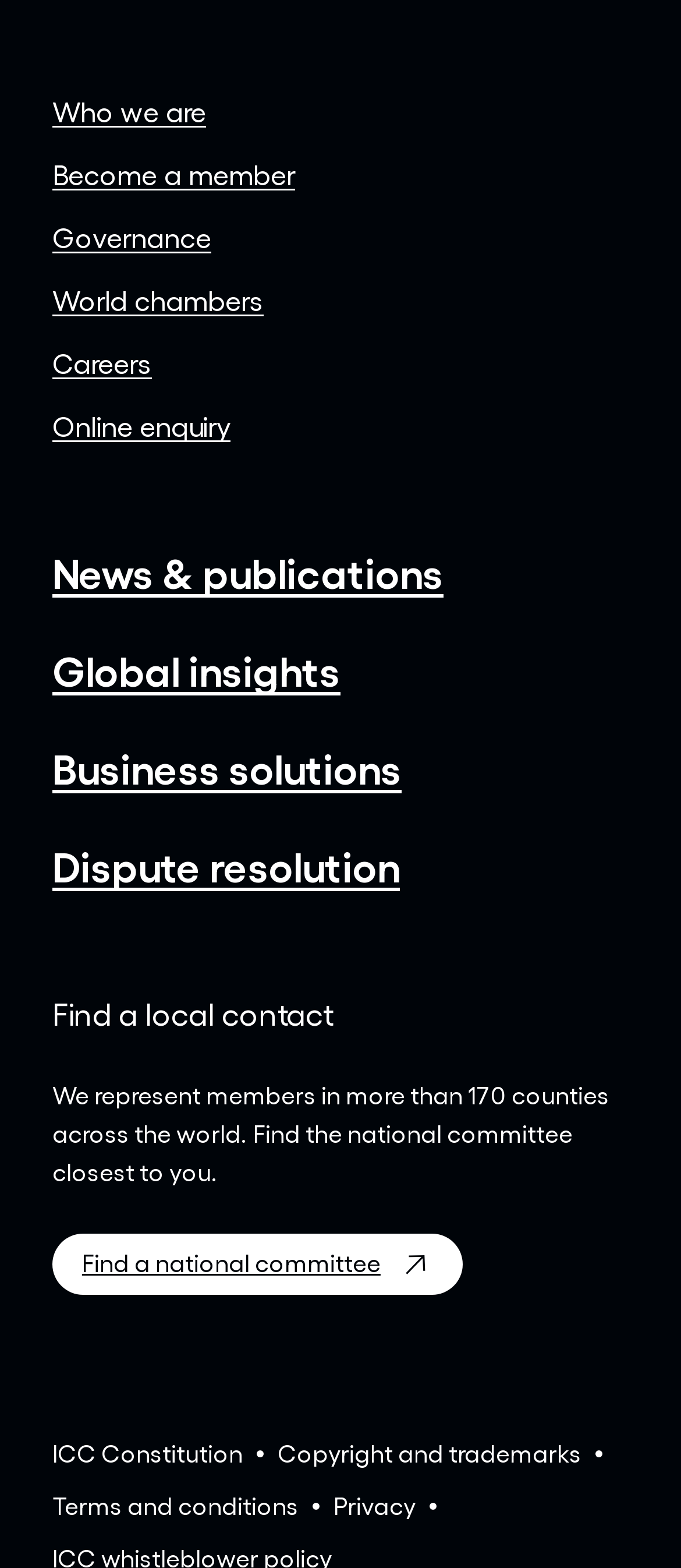What is the purpose of the 'ICC Constitution' link?
Using the details from the image, give an elaborate explanation to answer the question.

The link 'ICC Constitution' is located at the bottom of the webpage, suggesting that it provides access to the constitution of the organization, possibly for informational or reference purposes.